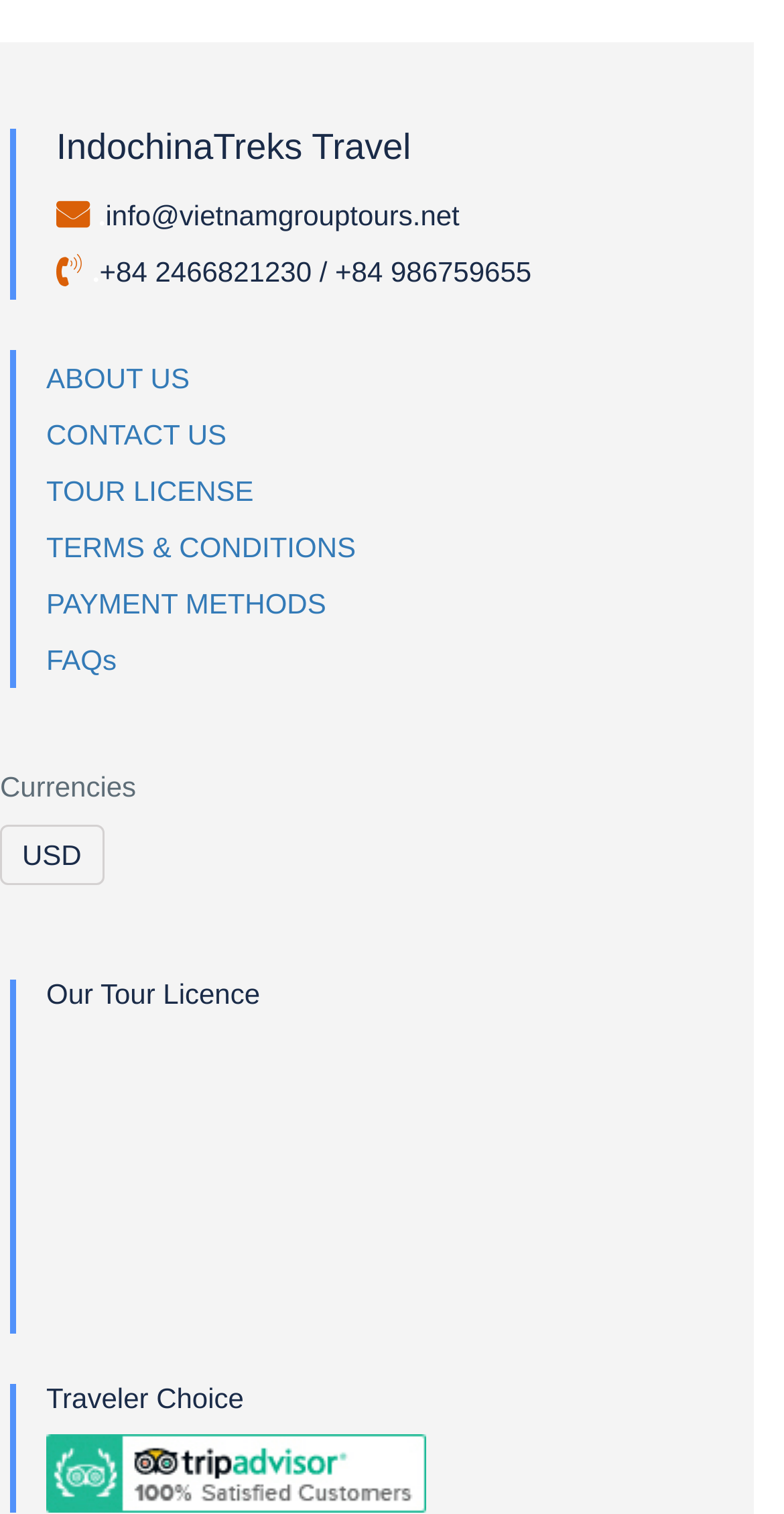Specify the bounding box coordinates of the region I need to click to perform the following instruction: "Select a currency". The coordinates must be four float numbers in the range of 0 to 1, i.e., [left, top, right, bottom].

[0.0, 0.545, 0.133, 0.585]